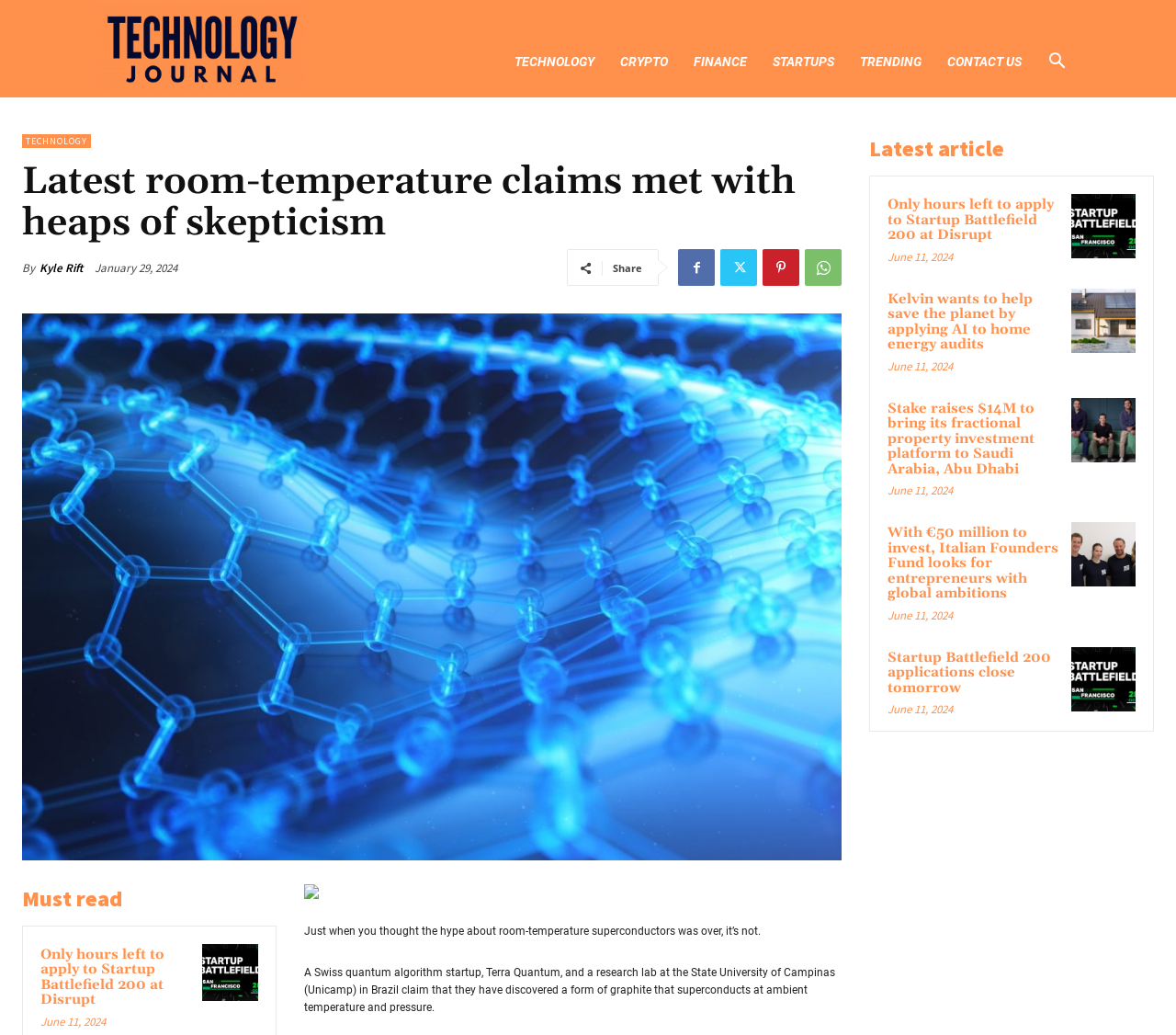What is the date of the article 'Only hours left to apply to Startup Battlefield 200 at Disrupt'?
Using the details from the image, give an elaborate explanation to answer the question.

I determined the date by looking at the time element '' which is located below the article title 'Only hours left to apply to Startup Battlefield 200 at Disrupt'.